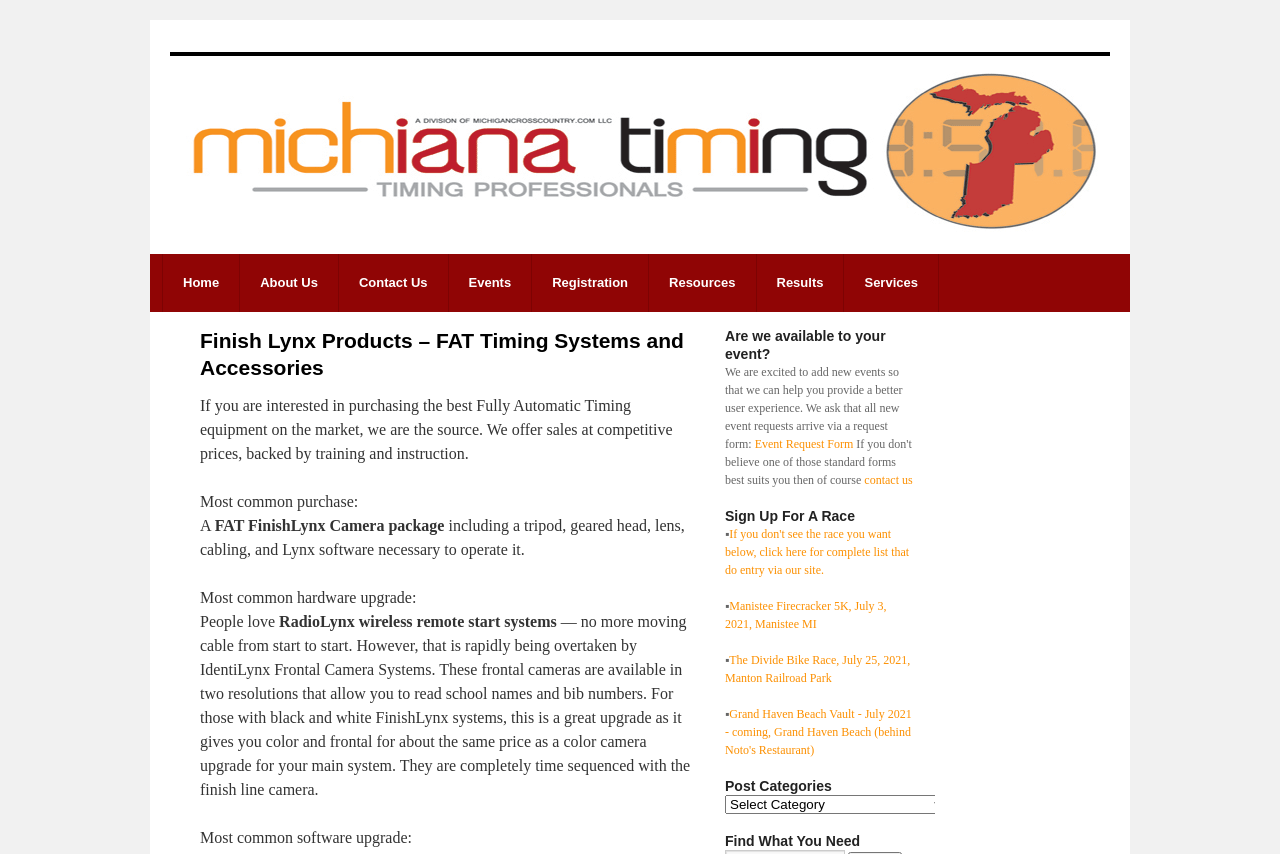Determine the bounding box coordinates of the region I should click to achieve the following instruction: "Click Home". Ensure the bounding box coordinates are four float numbers between 0 and 1, i.e., [left, top, right, bottom].

[0.127, 0.297, 0.188, 0.365]